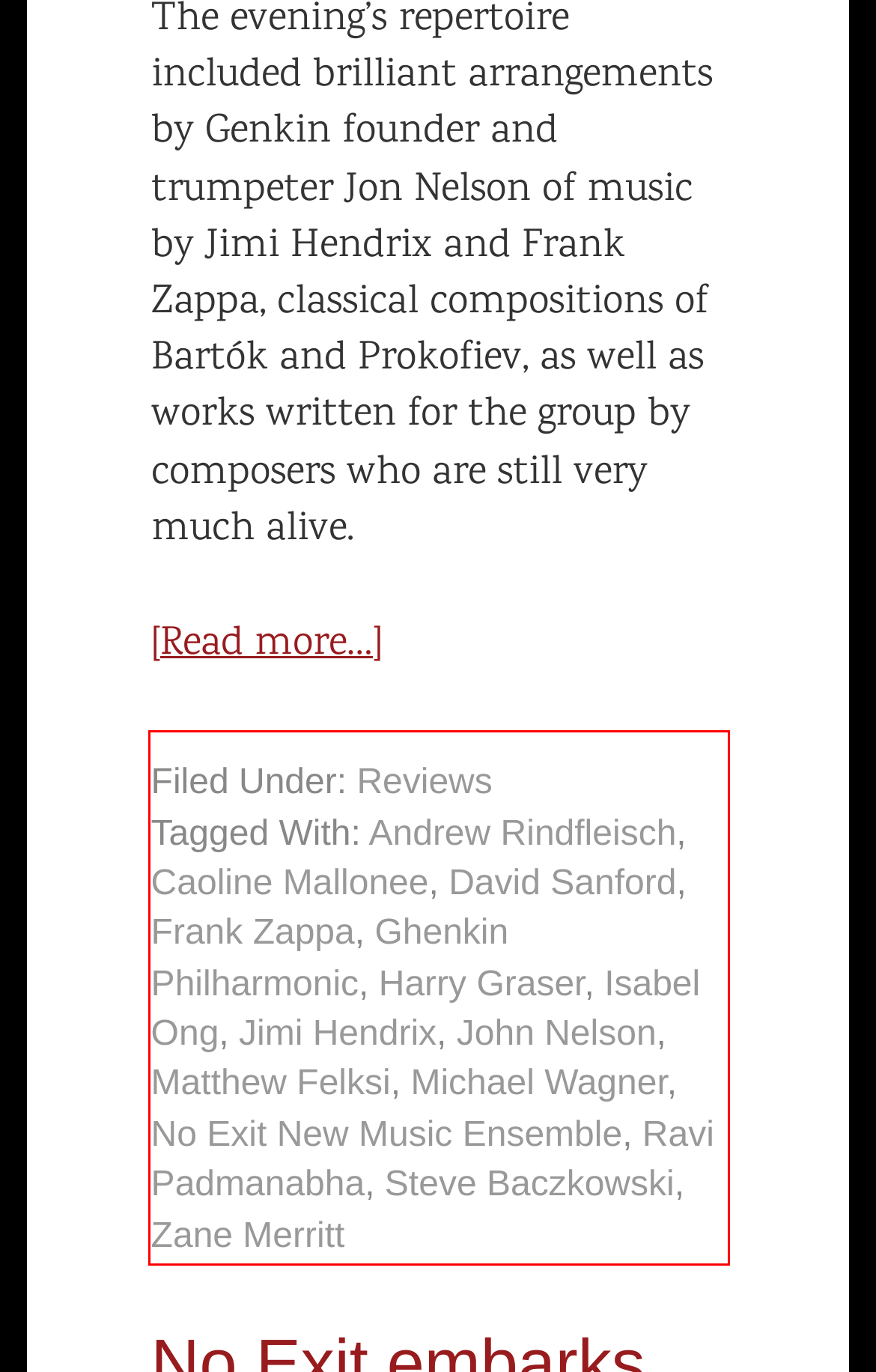Identify the text within the red bounding box on the webpage screenshot and generate the extracted text content.

Filed Under: Reviews Tagged With: Andrew Rindfleisch, Caoline Mallonee, David Sanford, Frank Zappa, Ghenkin Philharmonic, Harry Graser, Isabel Ong, Jimi Hendrix, John Nelson, Matthew Felksi, Michael Wagner, No Exit New Music Ensemble, Ravi Padmanabha, Steve Baczkowski, Zane Merritt